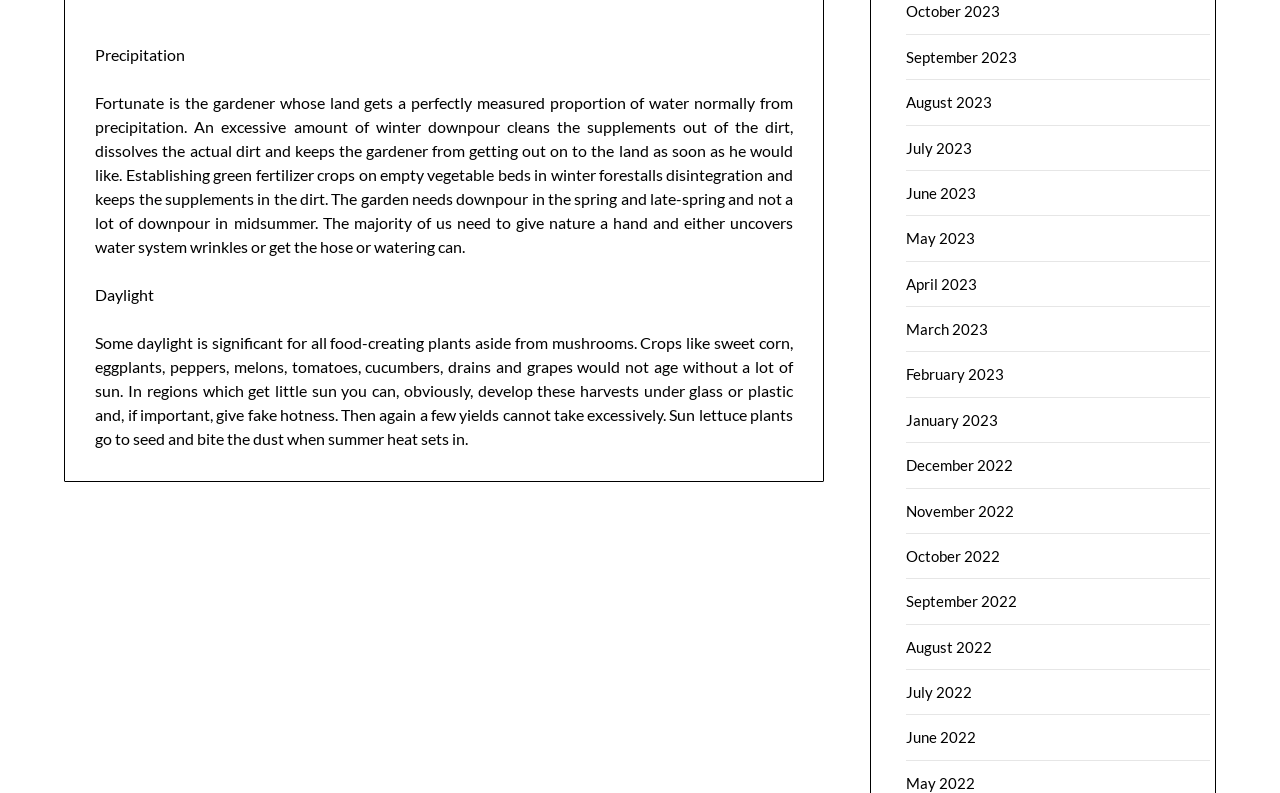Identify the bounding box coordinates necessary to click and complete the given instruction: "View October 2023".

[0.708, 0.003, 0.782, 0.026]